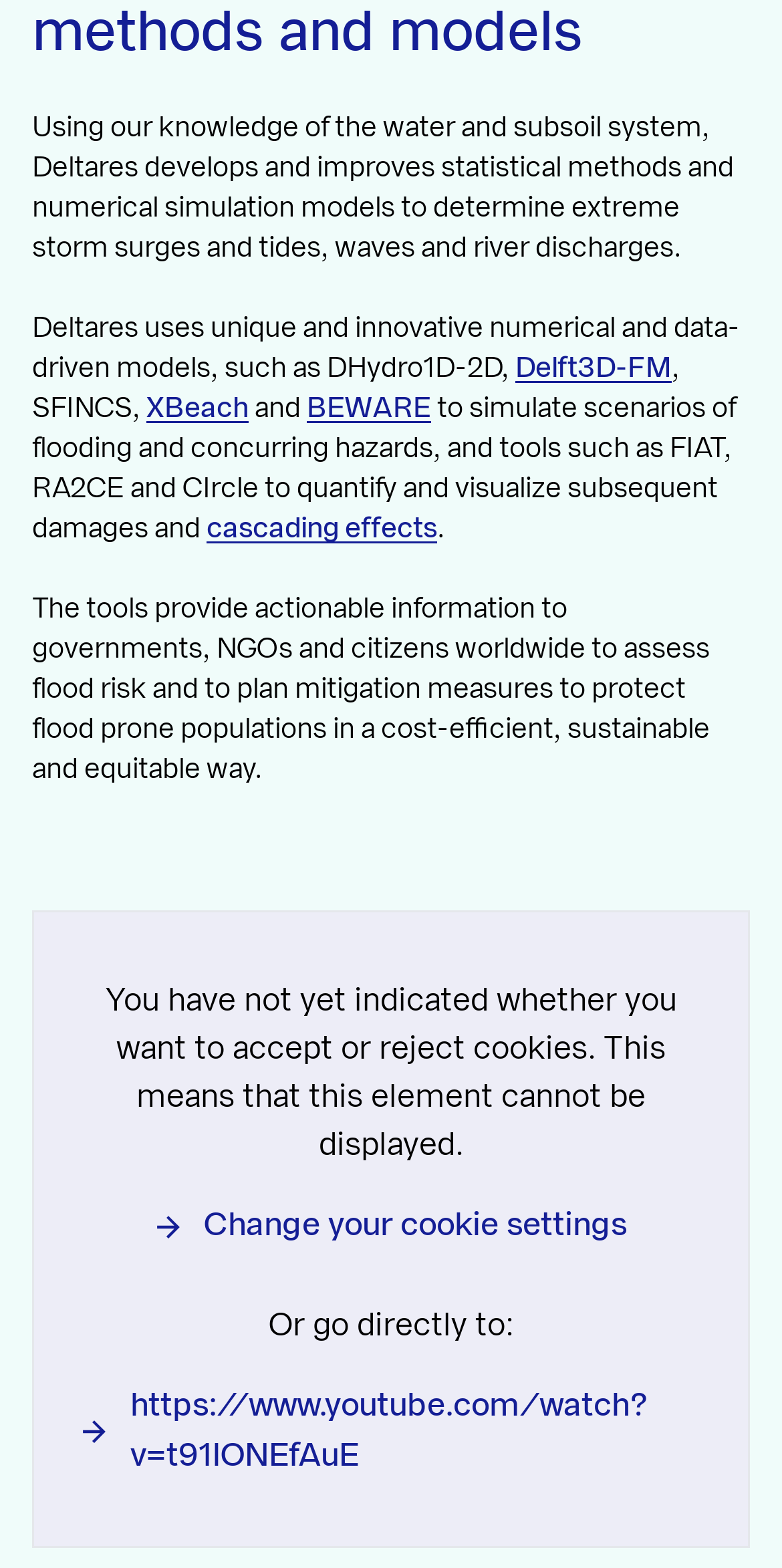Give a short answer to this question using one word or a phrase:
What is the main topic of the webpage?

Deltares